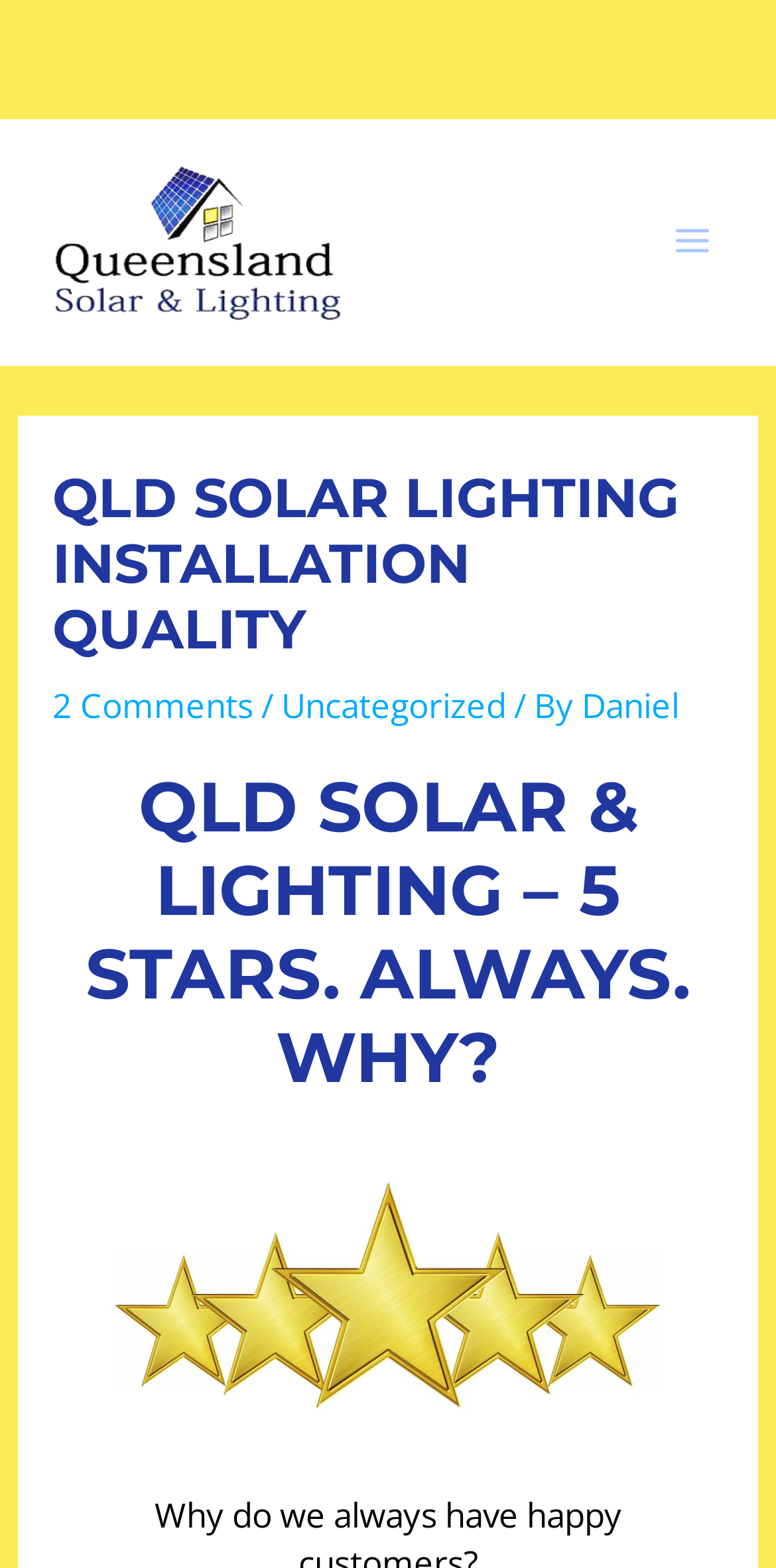Identify and extract the main heading from the webpage.

QLD SOLAR LIGHTING INSTALLATION QUALITY